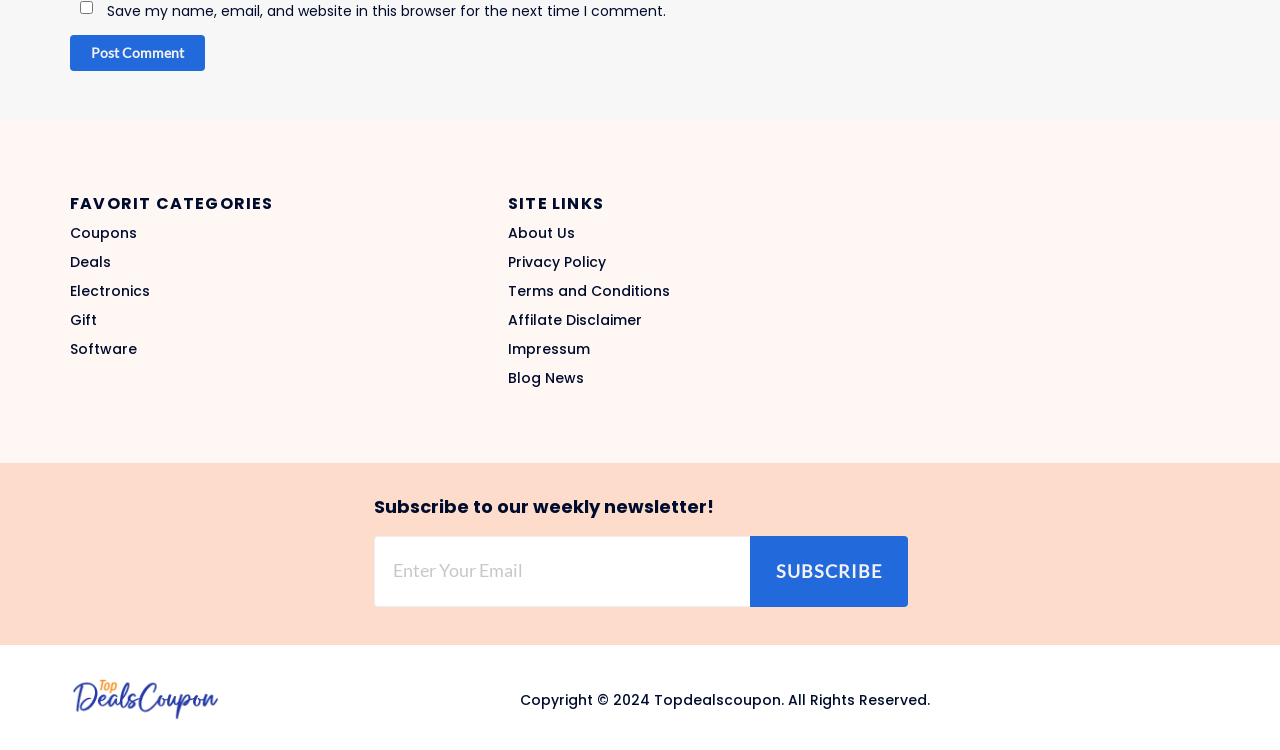Please pinpoint the bounding box coordinates for the region I should click to adhere to this instruction: "Subscribe to the weekly newsletter".

[0.586, 0.714, 0.709, 0.809]